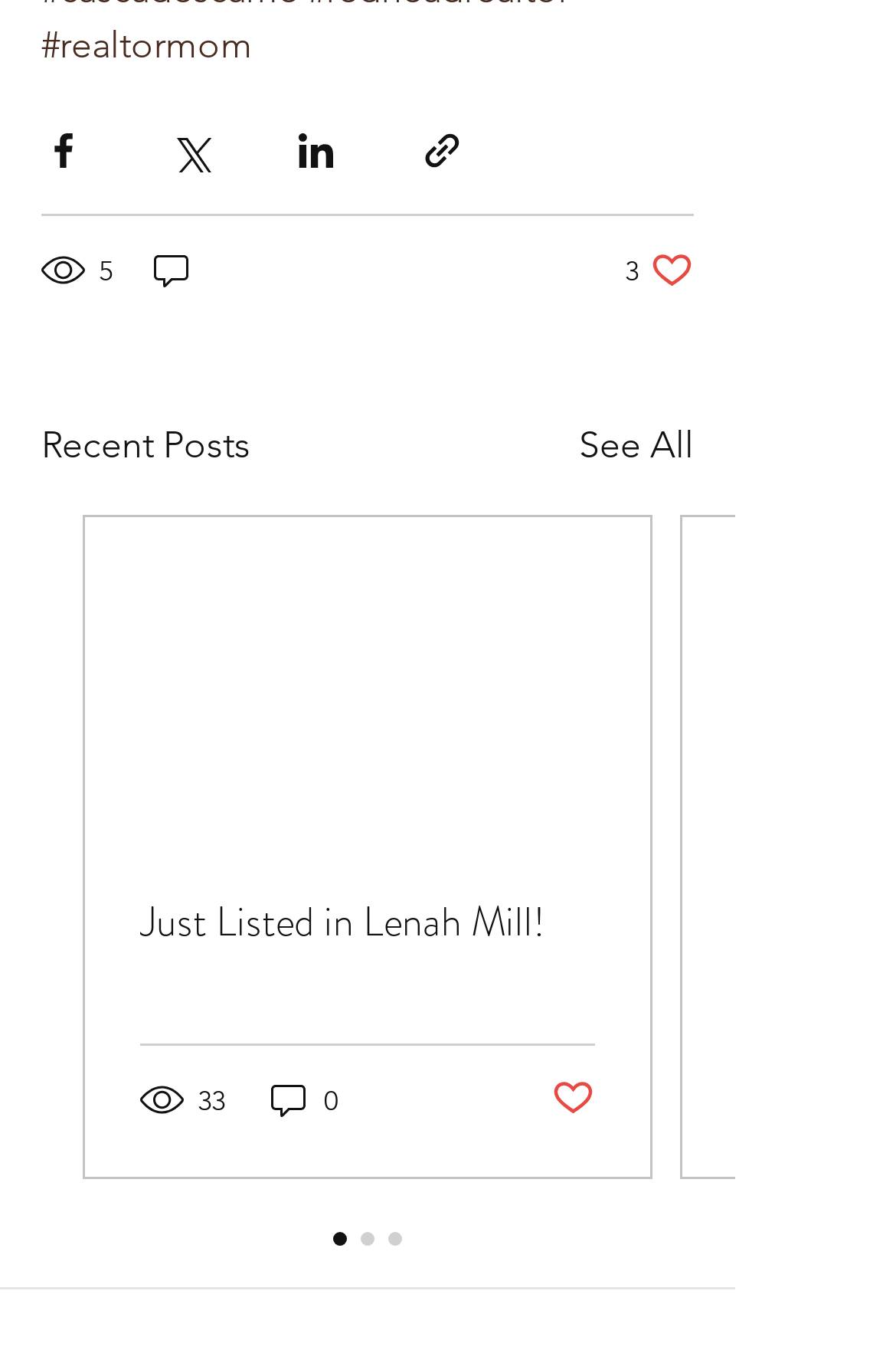Respond concisely with one word or phrase to the following query:
How many views does the first post have?

5 views